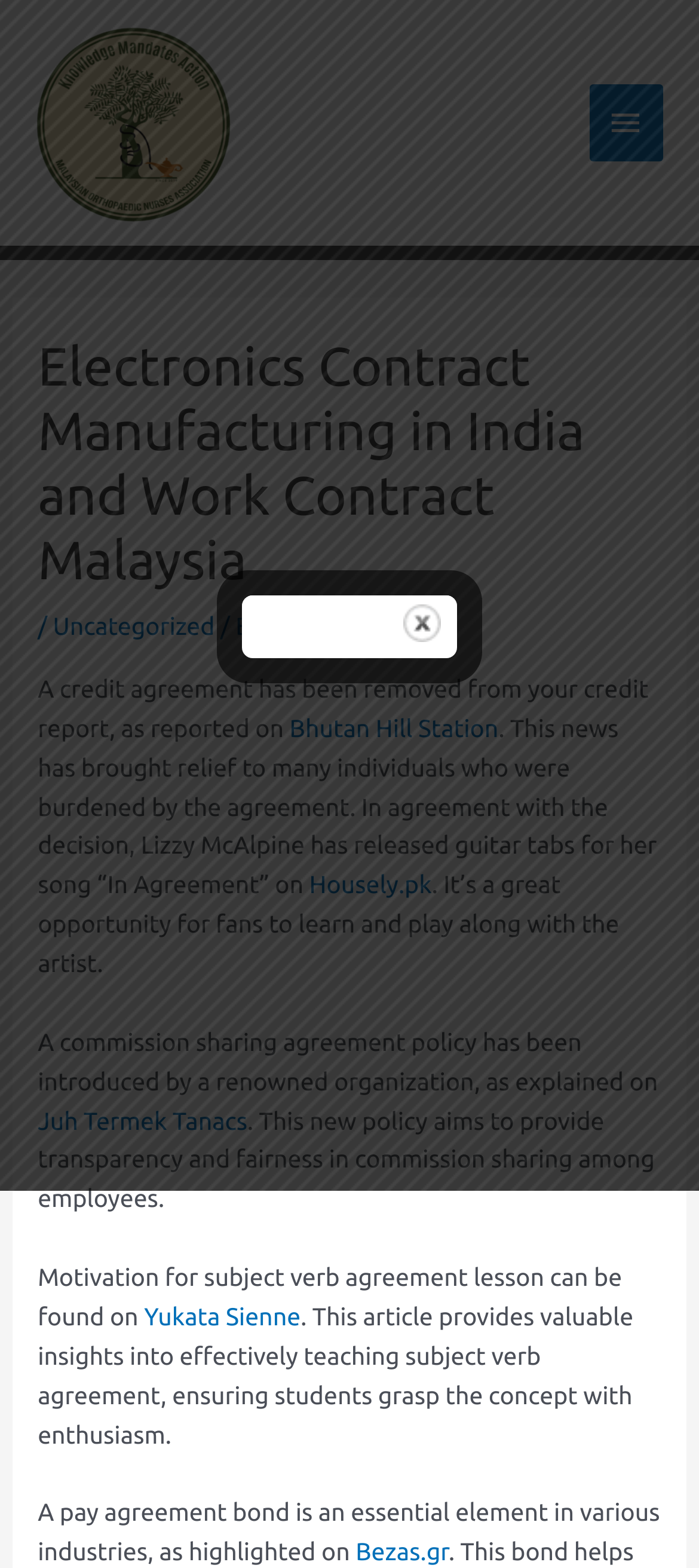Answer the question in one word or a short phrase:
What is the organization that introduced a commission sharing agreement policy?

A renowned organization